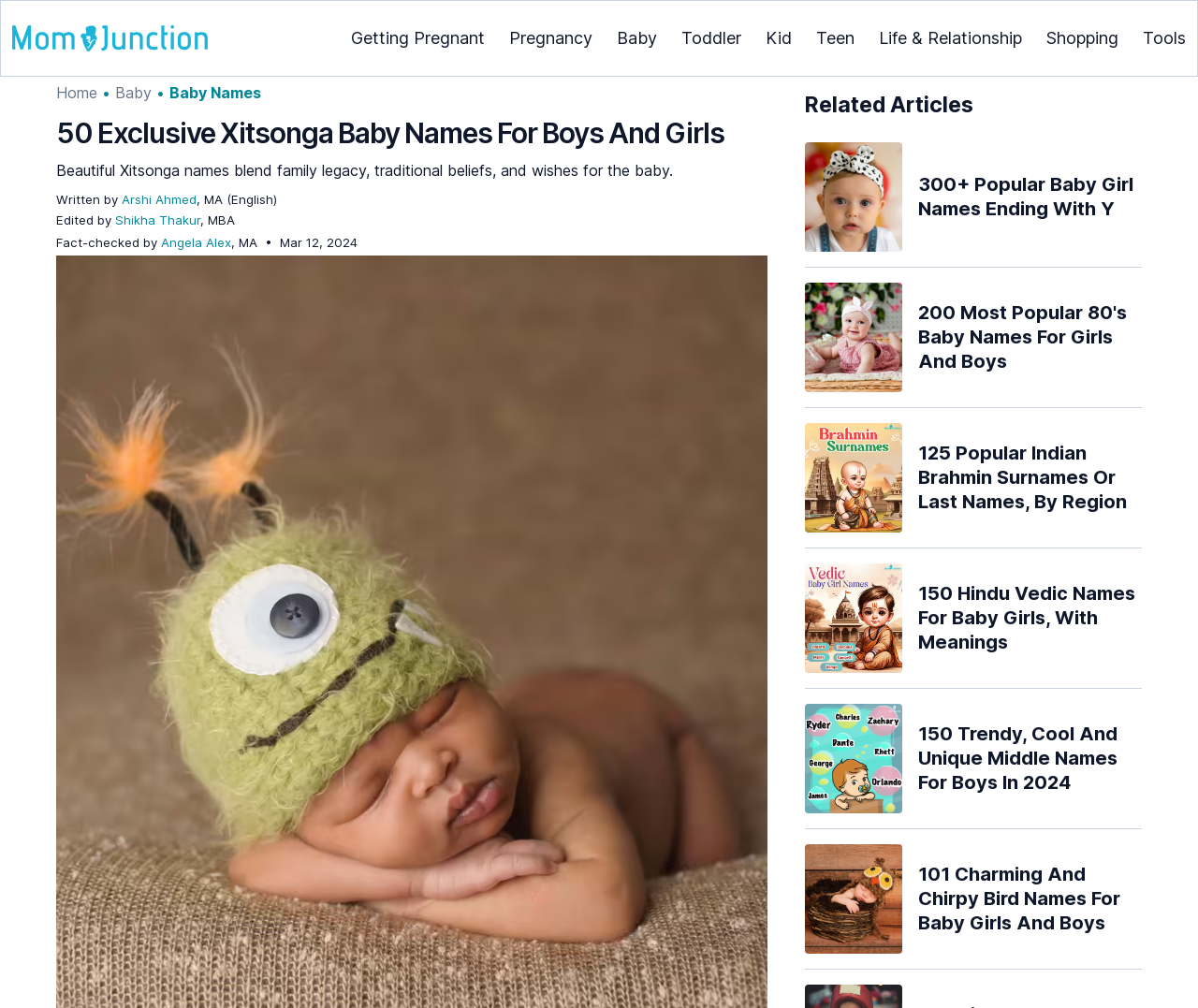Please identify the bounding box coordinates of the element that needs to be clicked to execute the following command: "Check the 'Related Articles' section". Provide the bounding box using four float numbers between 0 and 1, formatted as [left, top, right, bottom].

[0.672, 0.091, 0.953, 0.119]